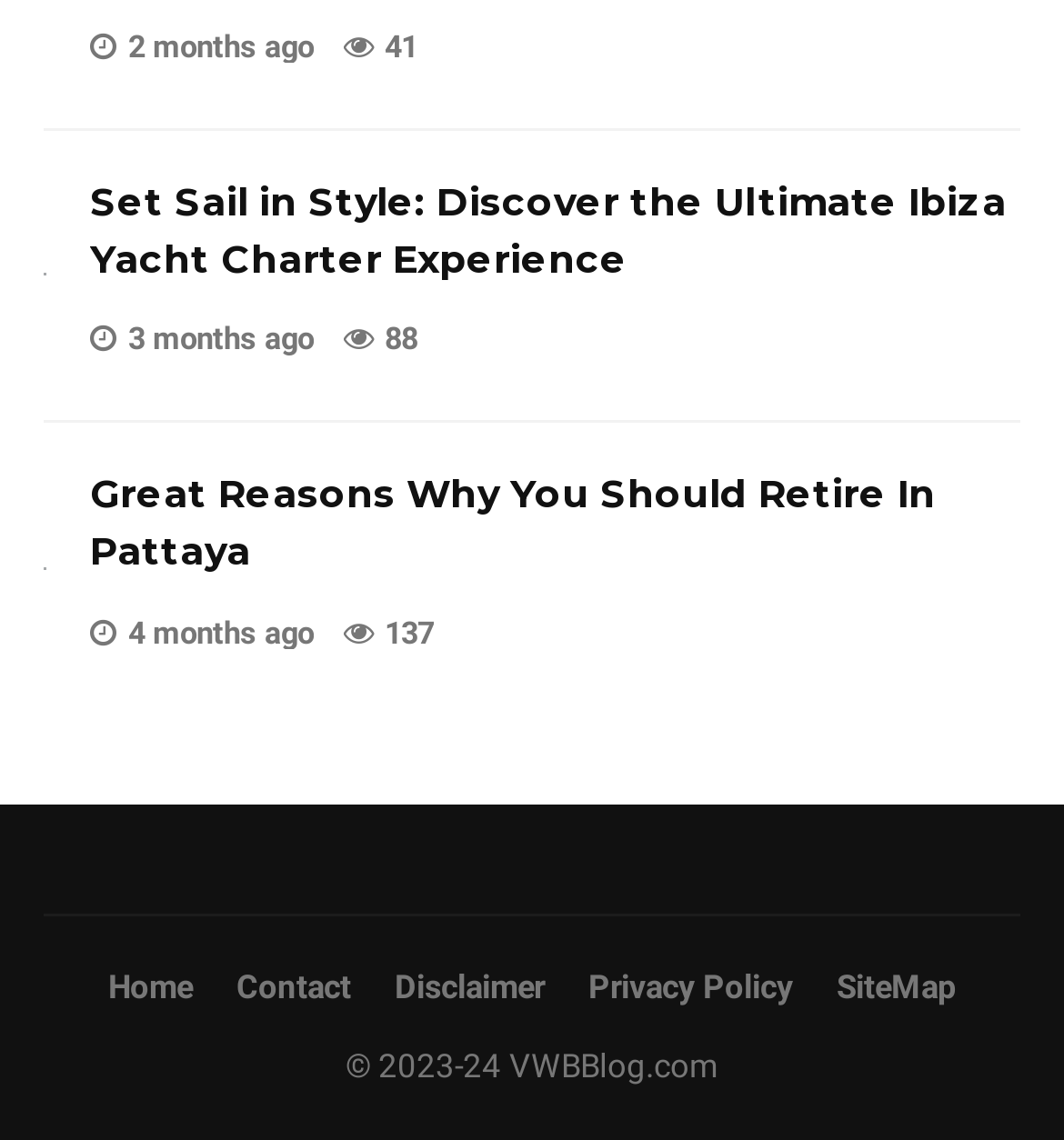Please provide a detailed answer to the question below by examining the image:
What is the topic of the first article?

The first article has a heading 'Set Sail in Style: Discover the Ultimate Ibiza Yacht Charter Experience' and an image of a yacht in the sea, indicating that the topic is related to Ibiza Yacht Charter.